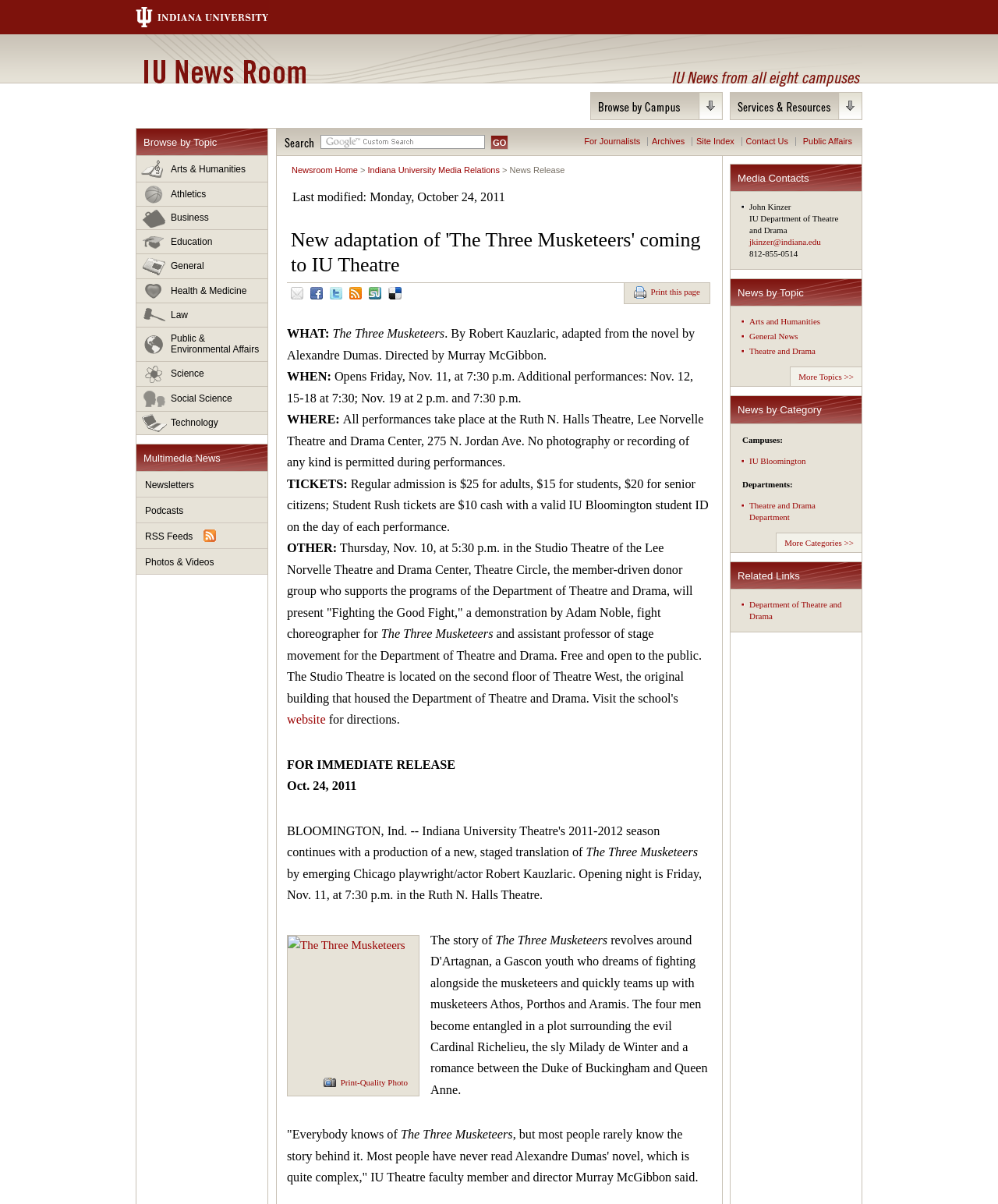Show the bounding box coordinates for the HTML element as described: "Theatre and Drama".

[0.751, 0.288, 0.817, 0.296]